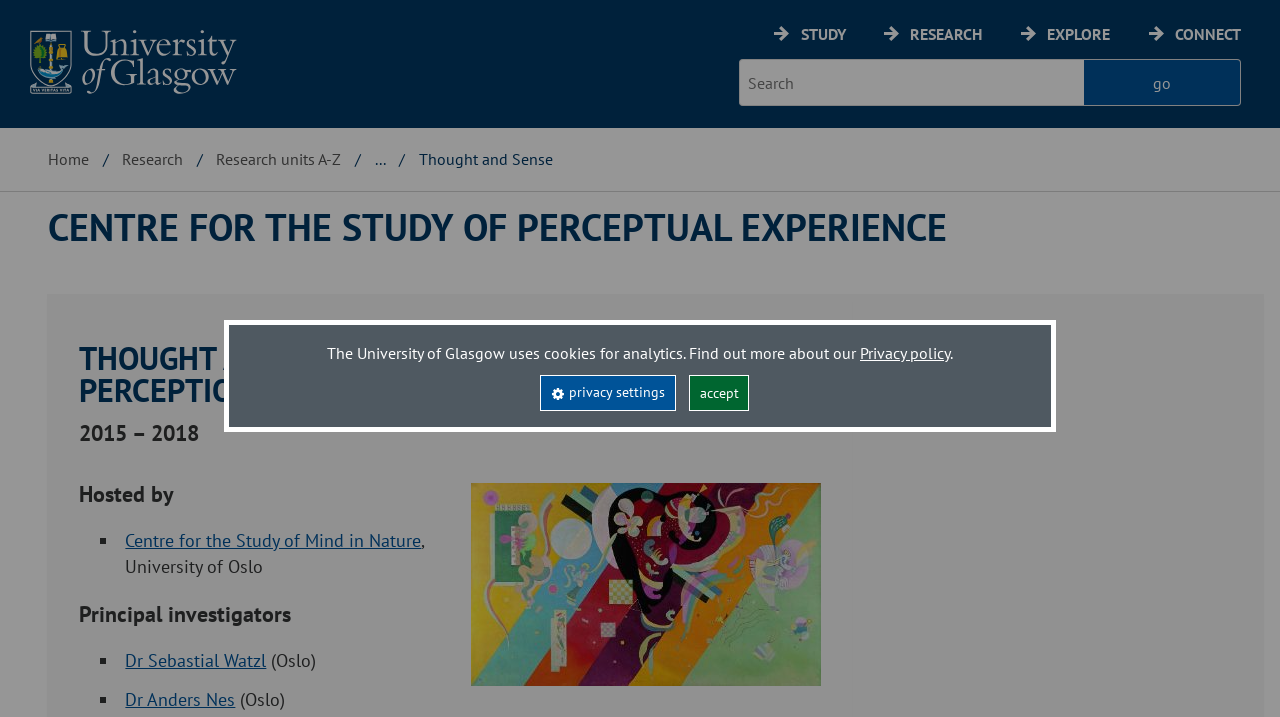Identify the bounding box of the HTML element described as: "aria-label="University of Glasgow homepage"".

[0.0, 0.0, 0.205, 0.166]